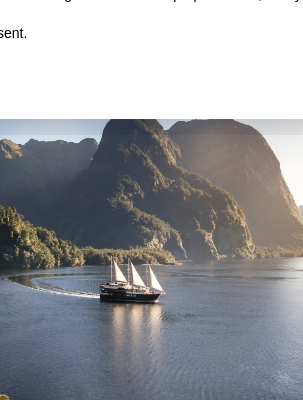Detail every aspect of the image in your caption.

Explore the breathtaking beauty of New Zealand's landscapes with this captivating image of a sailing vessel gracefully navigating the serene waters of a fjord. Towering green mountains rise majestically in the background, bathed in the soft glow of sunlight, creating a picturesque setting that invites adventure and tranquility. This scene reflects an ideal moment for anyone seeking to experience the natural wonders of New Zealand on a motorcycle tour, highlighting the allure of guided exploration through its most remote and stunning locations. Join a small group and embrace the journey of a lifetime amidst nature's grandeur.